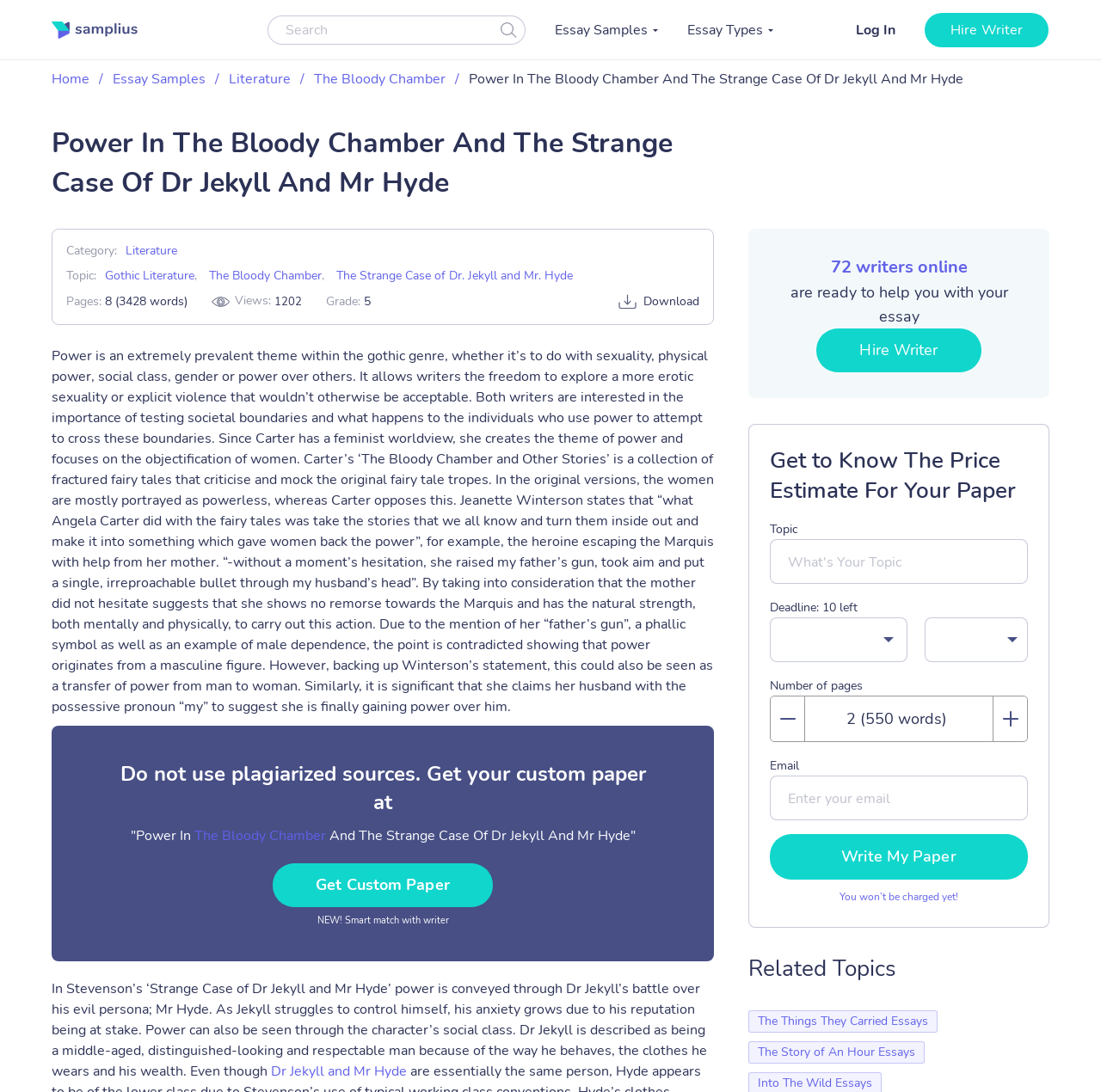Please give the bounding box coordinates of the area that should be clicked to fulfill the following instruction: "Search for essay samples". The coordinates should be in the format of four float numbers from 0 to 1, i.e., [left, top, right, bottom].

[0.243, 0.014, 0.477, 0.041]